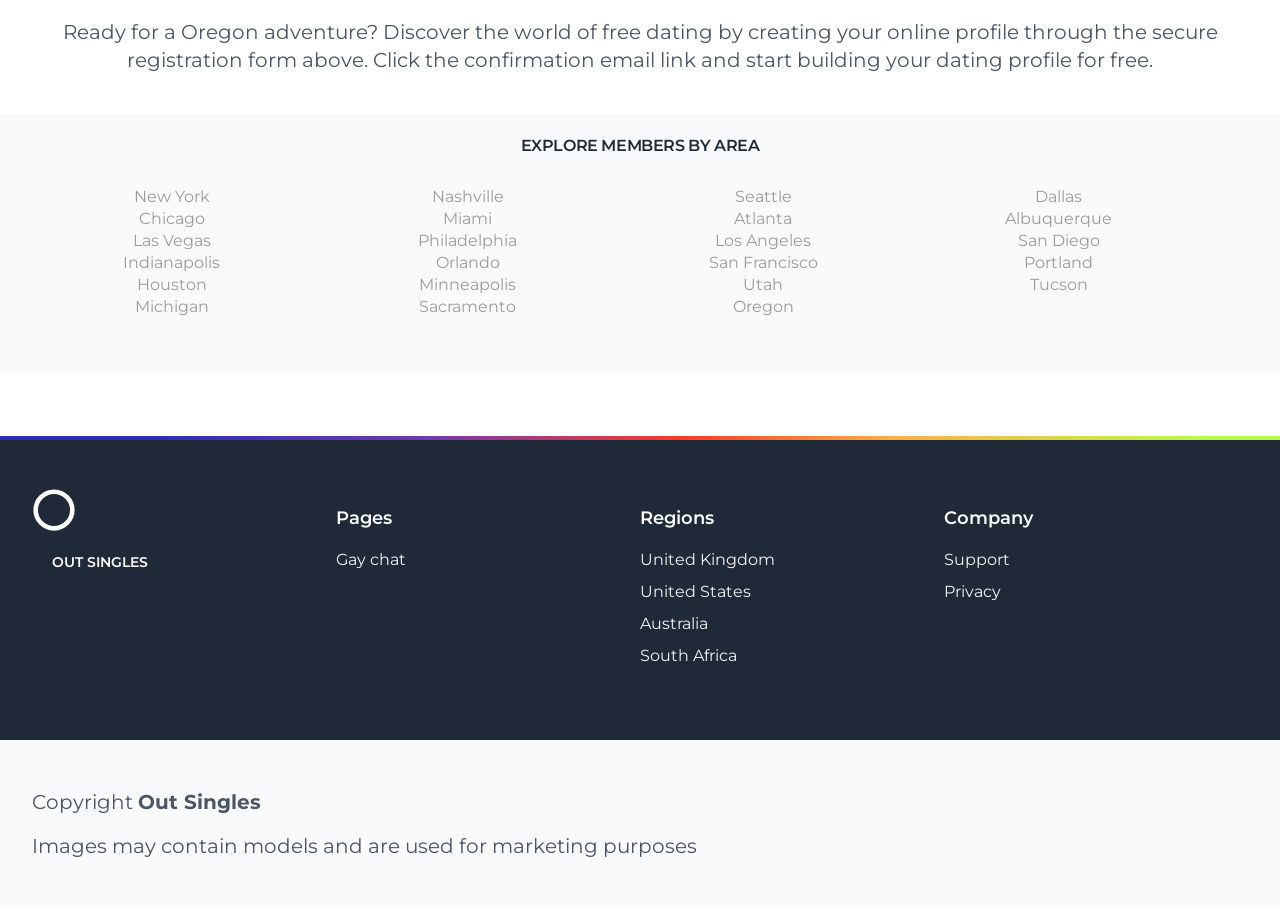What are the main categories on the top navigation bar?
Using the image, respond with a single word or phrase.

Pages, Regions, Company